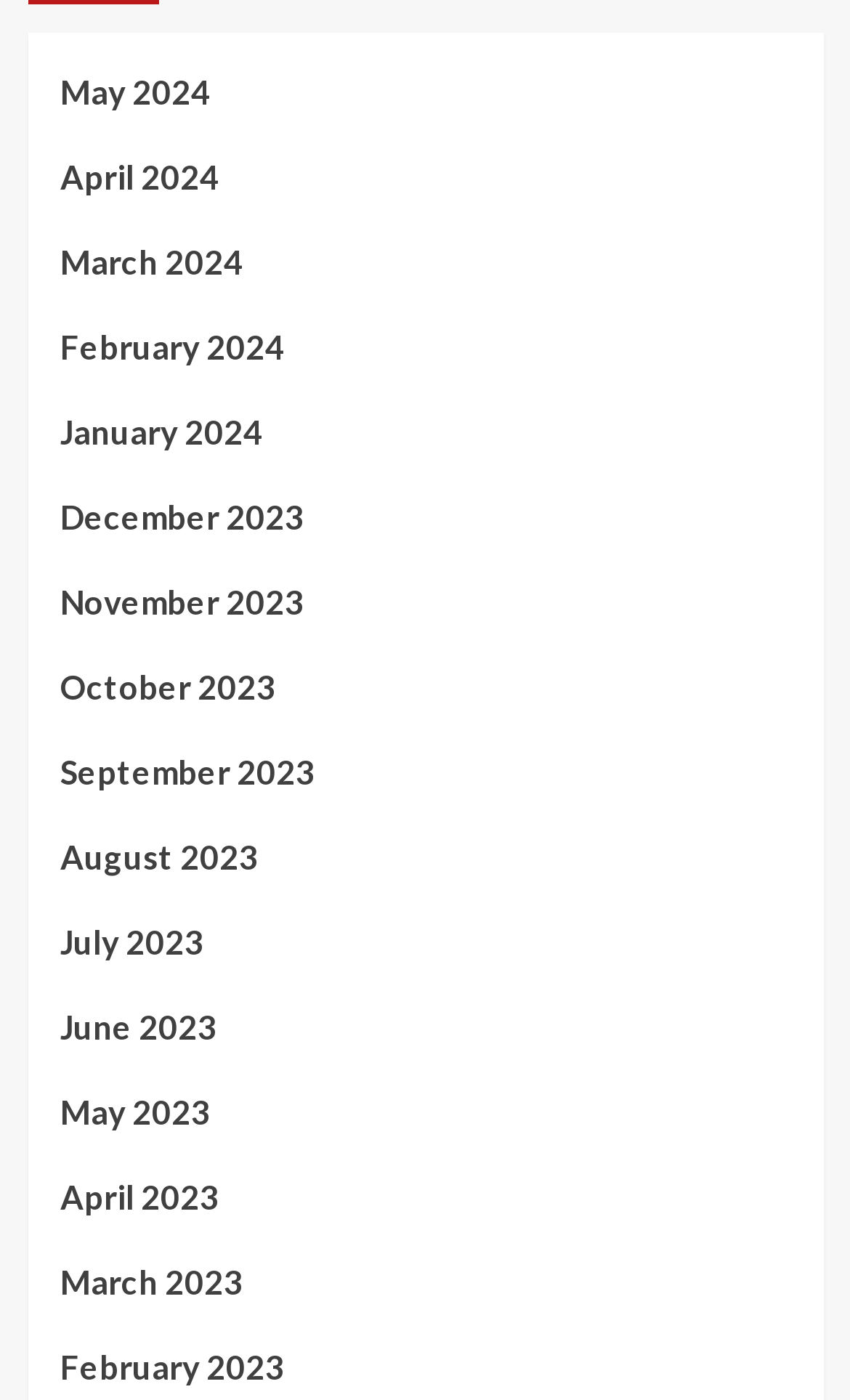Please respond to the question with a concise word or phrase:
What is the position of the 'June 2023' link?

Above 'July 2023'